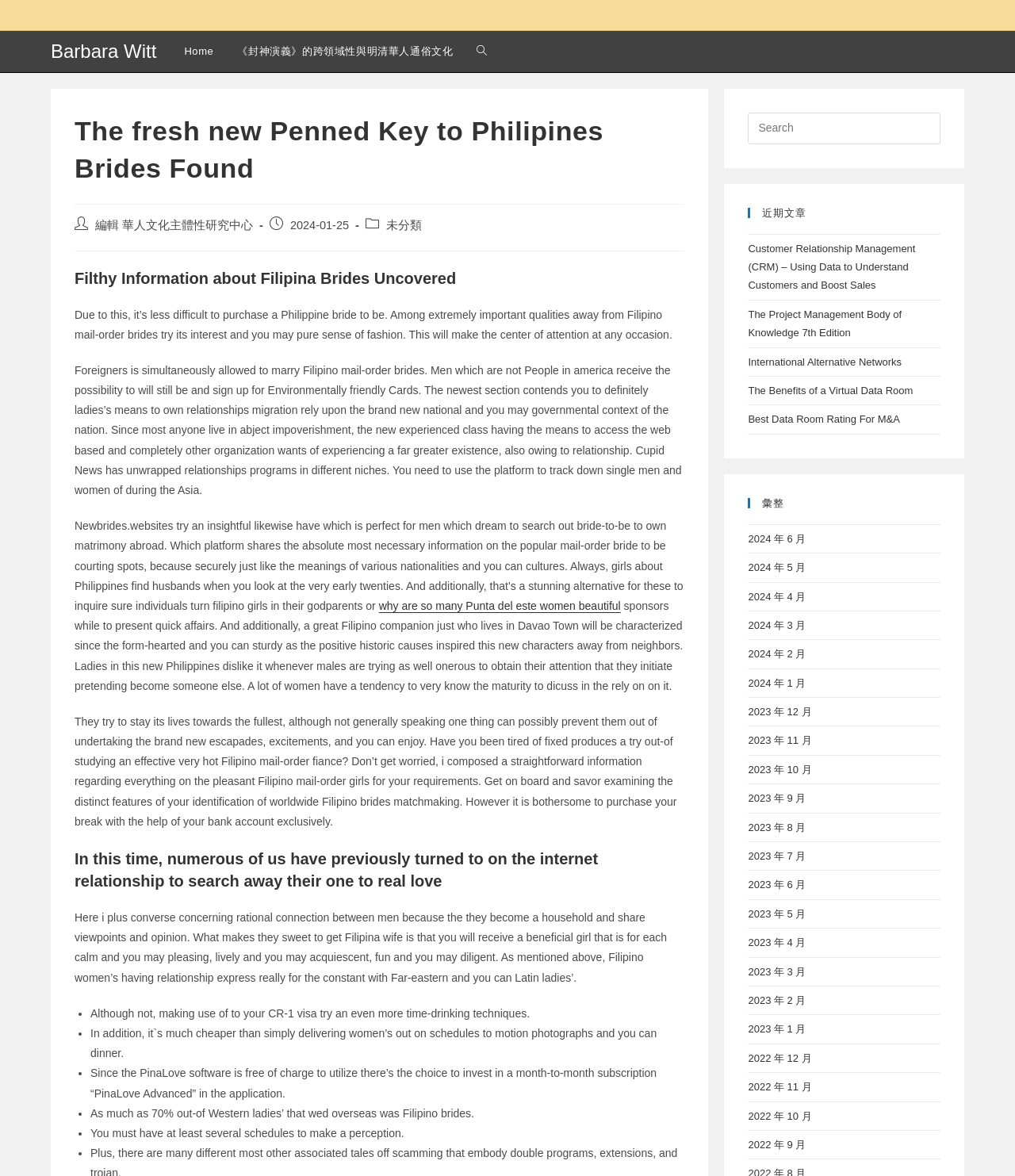What is the topic of the post?
Give a thorough and detailed response to the question.

The topic of the post can be inferred by looking at the heading elements and the content of the post, which discusses various aspects of Philippines brides, indicating that the topic of the post is Philippines Brides.